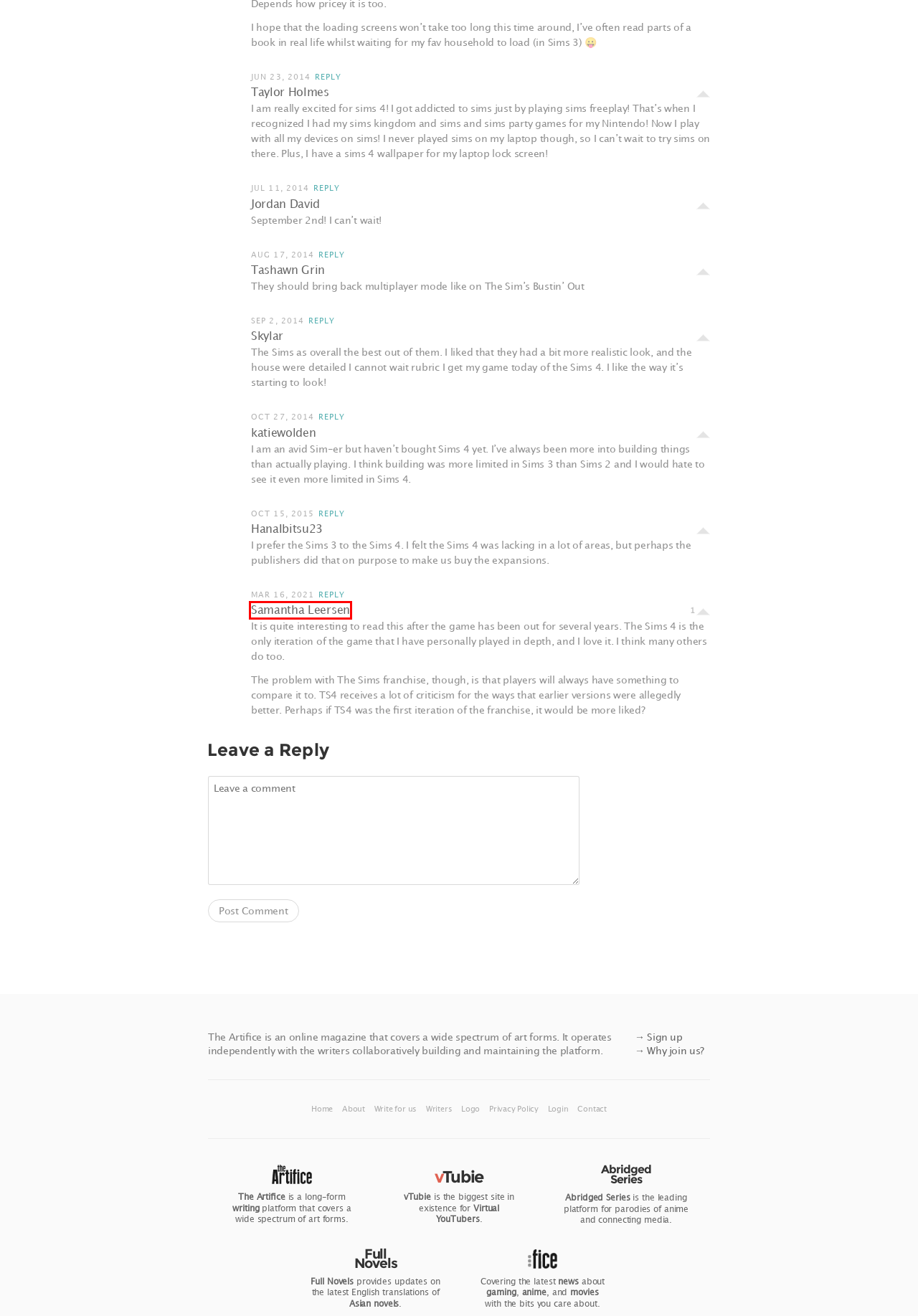You are presented with a screenshot of a webpage with a red bounding box. Select the webpage description that most closely matches the new webpage after clicking the element inside the red bounding box. The options are:
A. Abridged Series
B. Write for The Artifice | The Artifice
C. About | The Artifice
D. HanaIbitsu23 | The Artifice
E. Privacy Policy | The Artifice
F. Samantha Leersen | The Artifice
G. The Artifice | www.the-artifice.com
H. Animefice | www.animefice.com

F